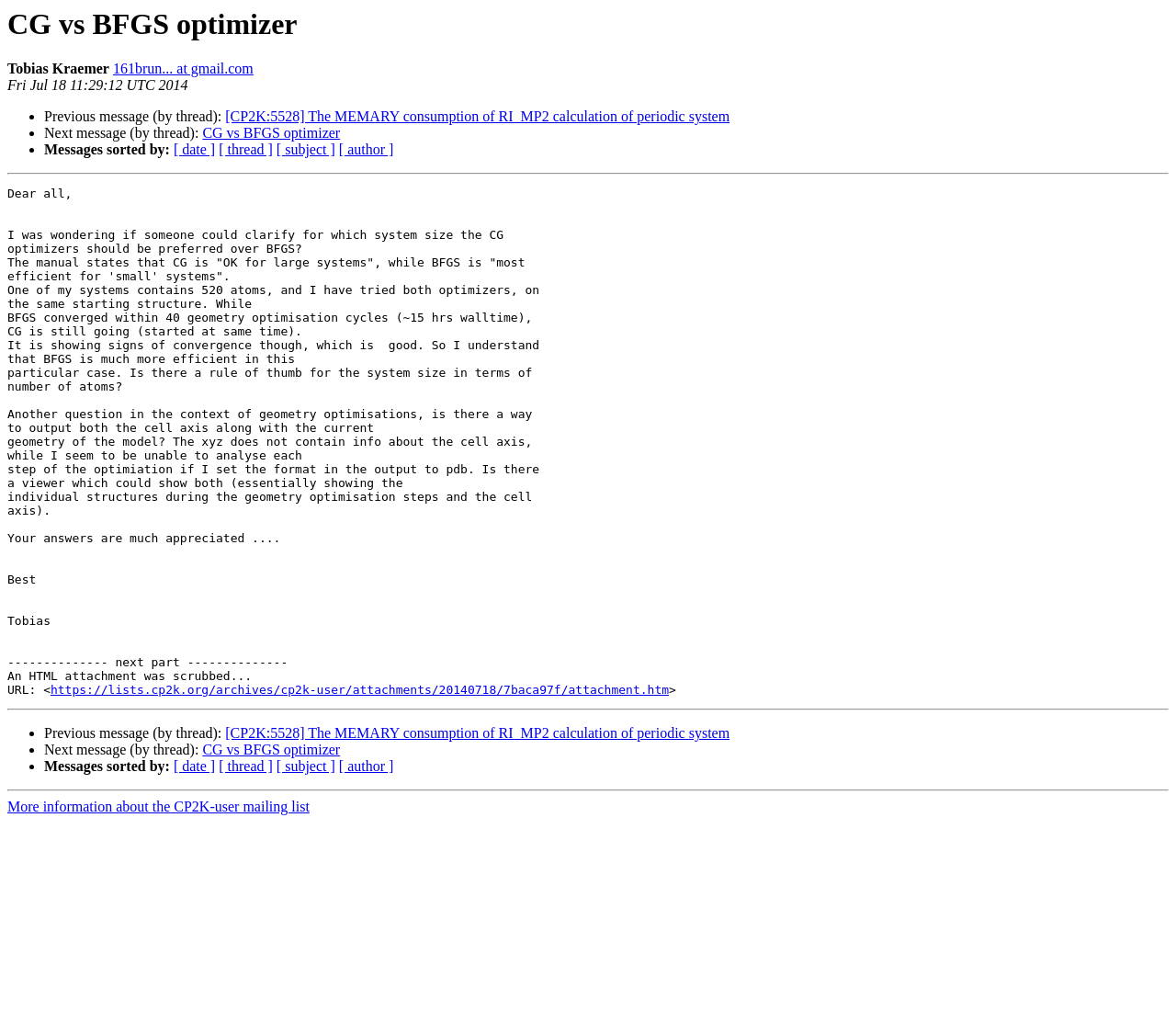Find the bounding box coordinates for the area you need to click to carry out the instruction: "View next message in thread". The coordinates should be four float numbers between 0 and 1, indicated as [left, top, right, bottom].

[0.172, 0.123, 0.289, 0.138]